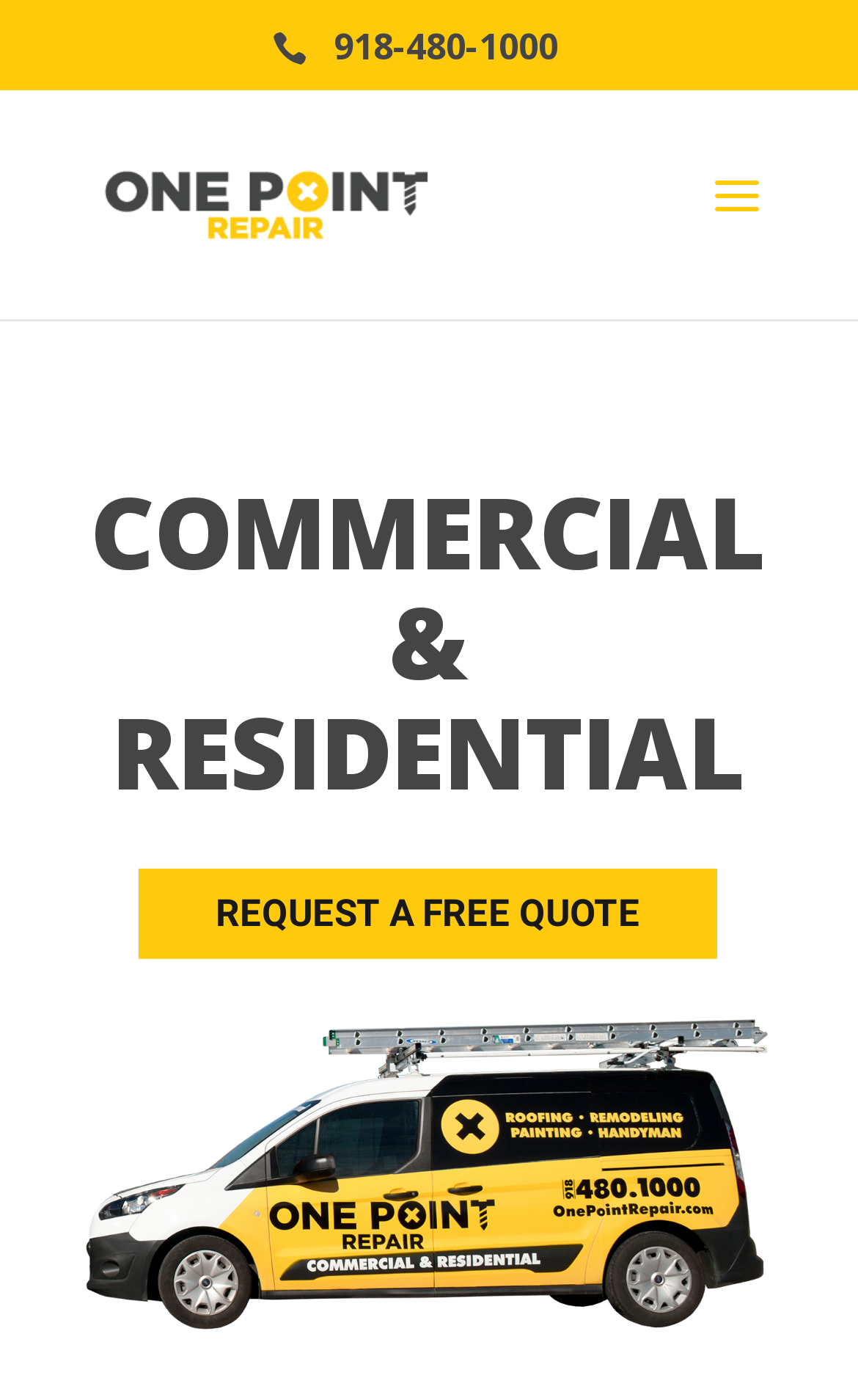Please determine the bounding box coordinates for the element with the description: "918-480-1000".

[0.388, 0.016, 0.65, 0.05]